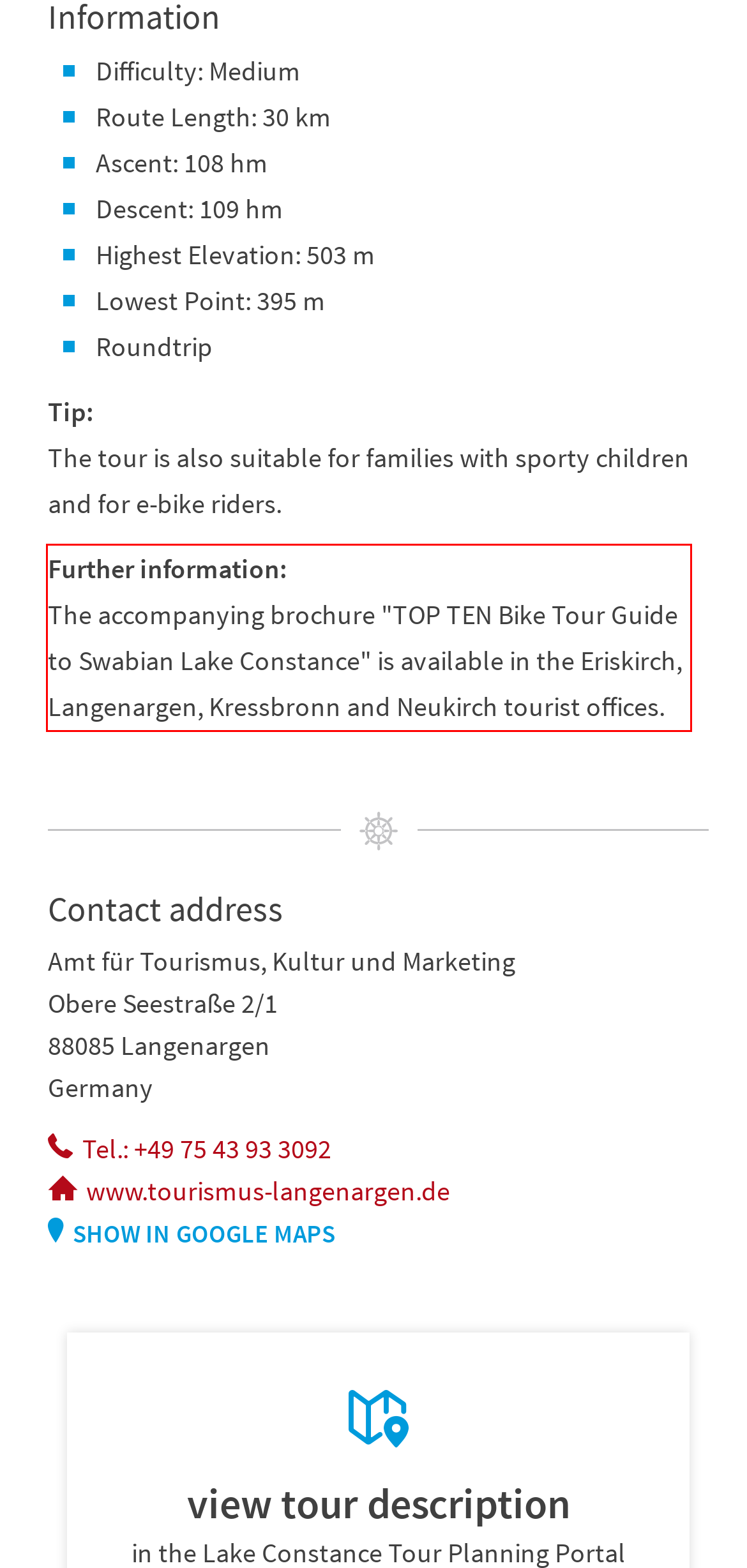Given a screenshot of a webpage, locate the red bounding box and extract the text it encloses.

Further information: The accompanying brochure "TOP TEN Bike Tour Guide to Swabian Lake Constance" is available in the Eriskirch, Langenargen, Kressbronn and Neukirch tourist offices.